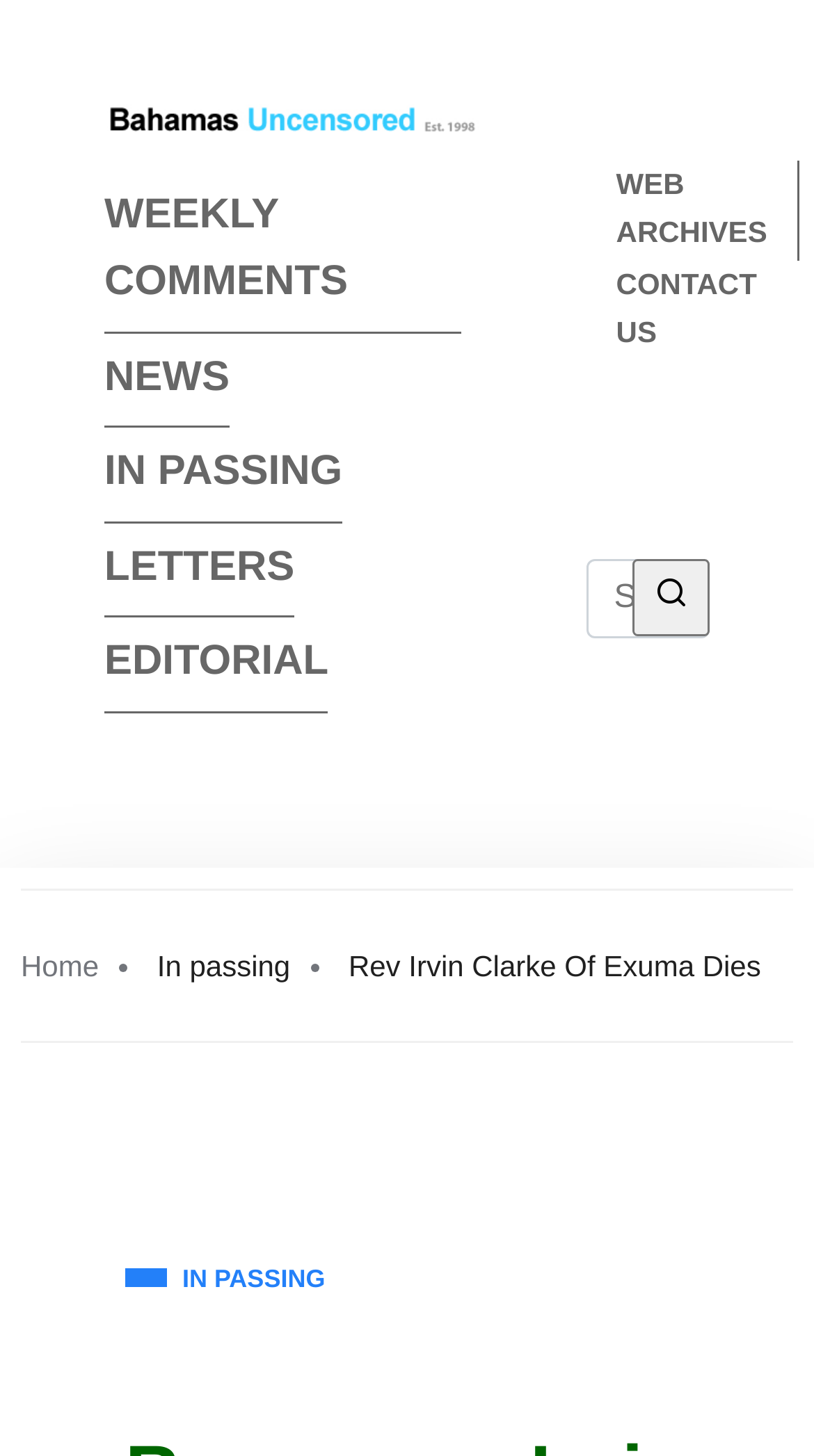Kindly determine the bounding box coordinates for the area that needs to be clicked to execute this instruction: "contact us".

[0.757, 0.179, 0.945, 0.244]